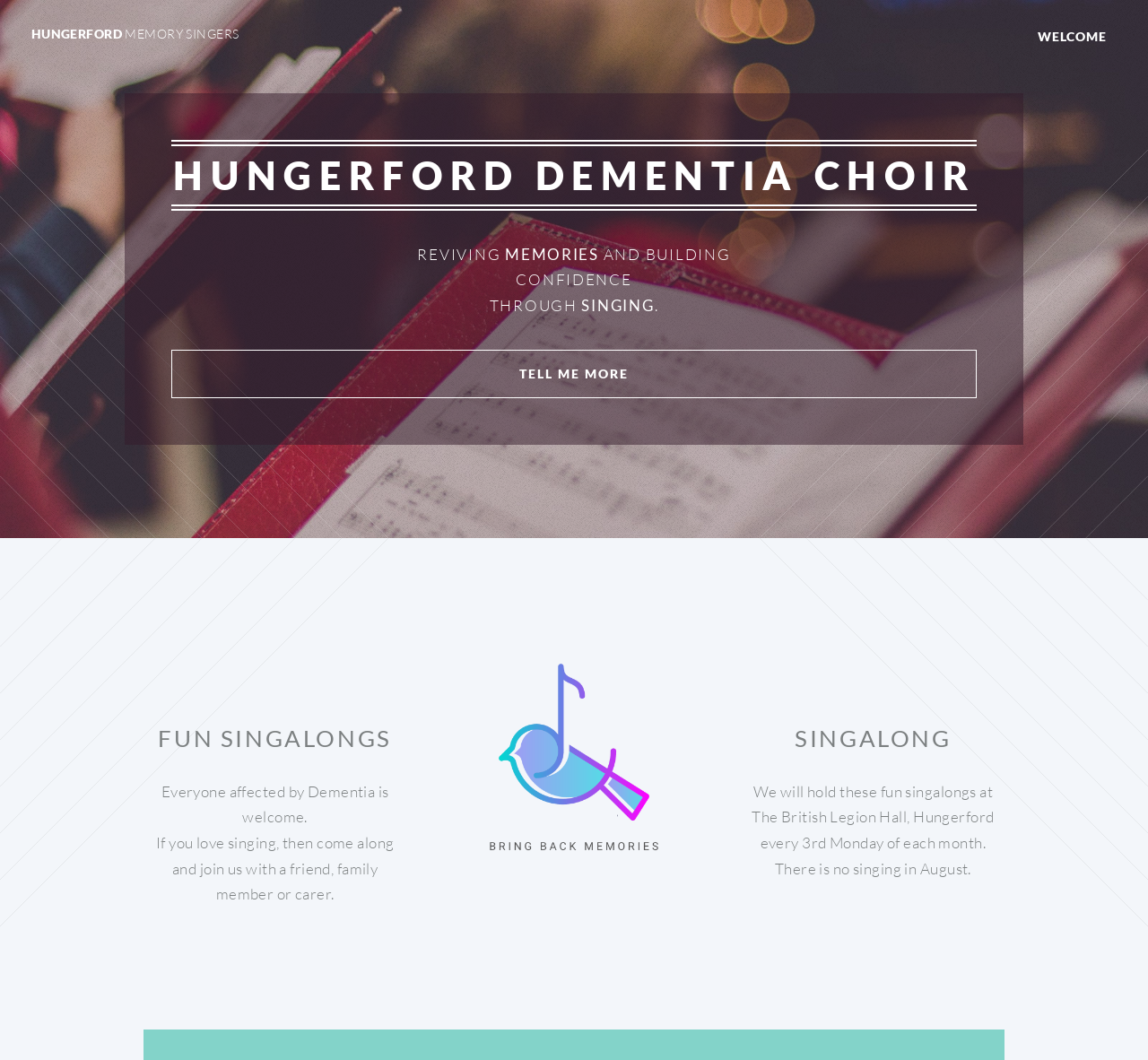What is the name of the choir? Look at the image and give a one-word or short phrase answer.

Hungerford Memory Singers